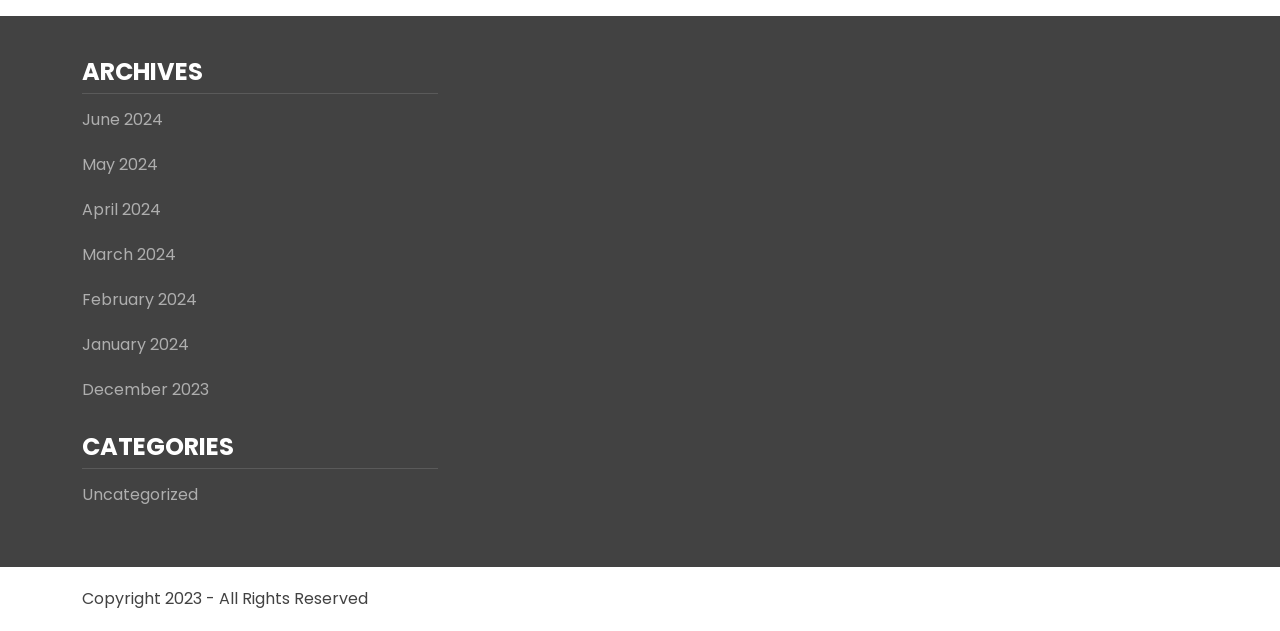What is the purpose of the webpage?
Answer with a single word or phrase, using the screenshot for reference.

Archiving blog posts